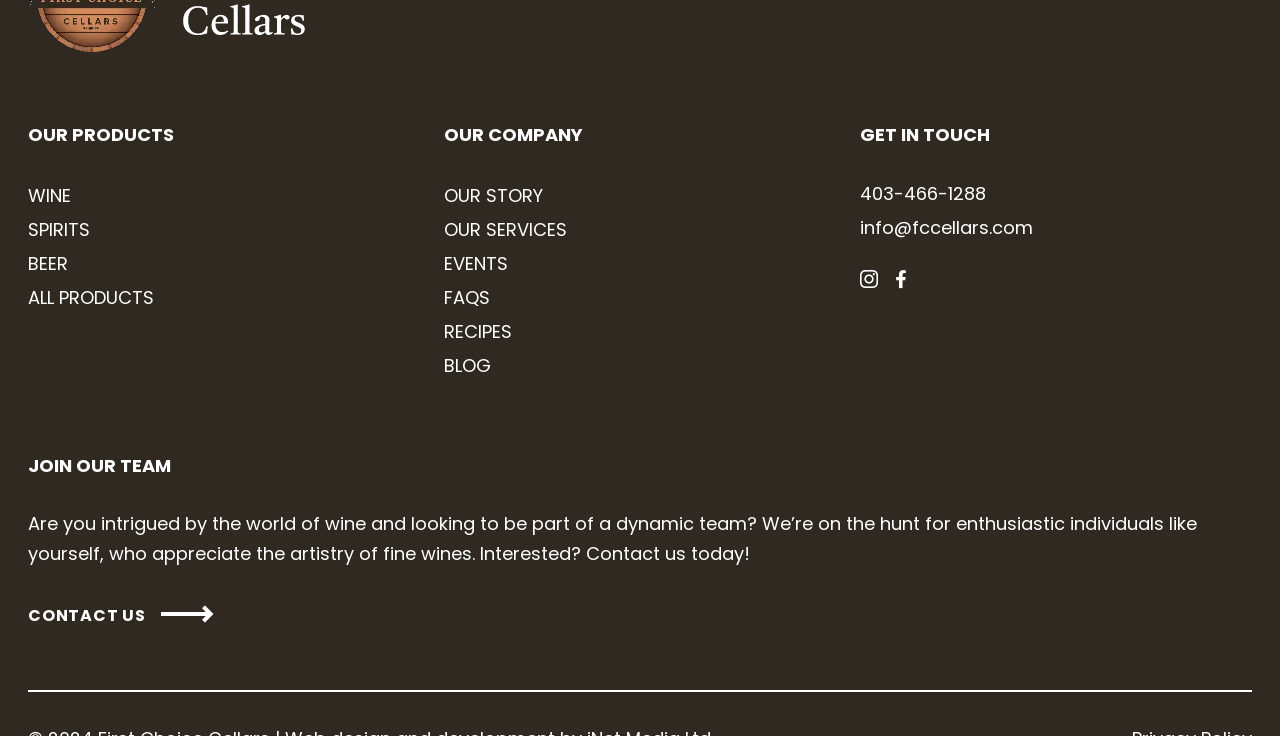Use the details in the image to answer the question thoroughly: 
How can I contact the company?

Under the 'GET IN TOUCH' heading, there are links to contact the company via phone number '403-466-1288' and email 'info@fccellars.com'.